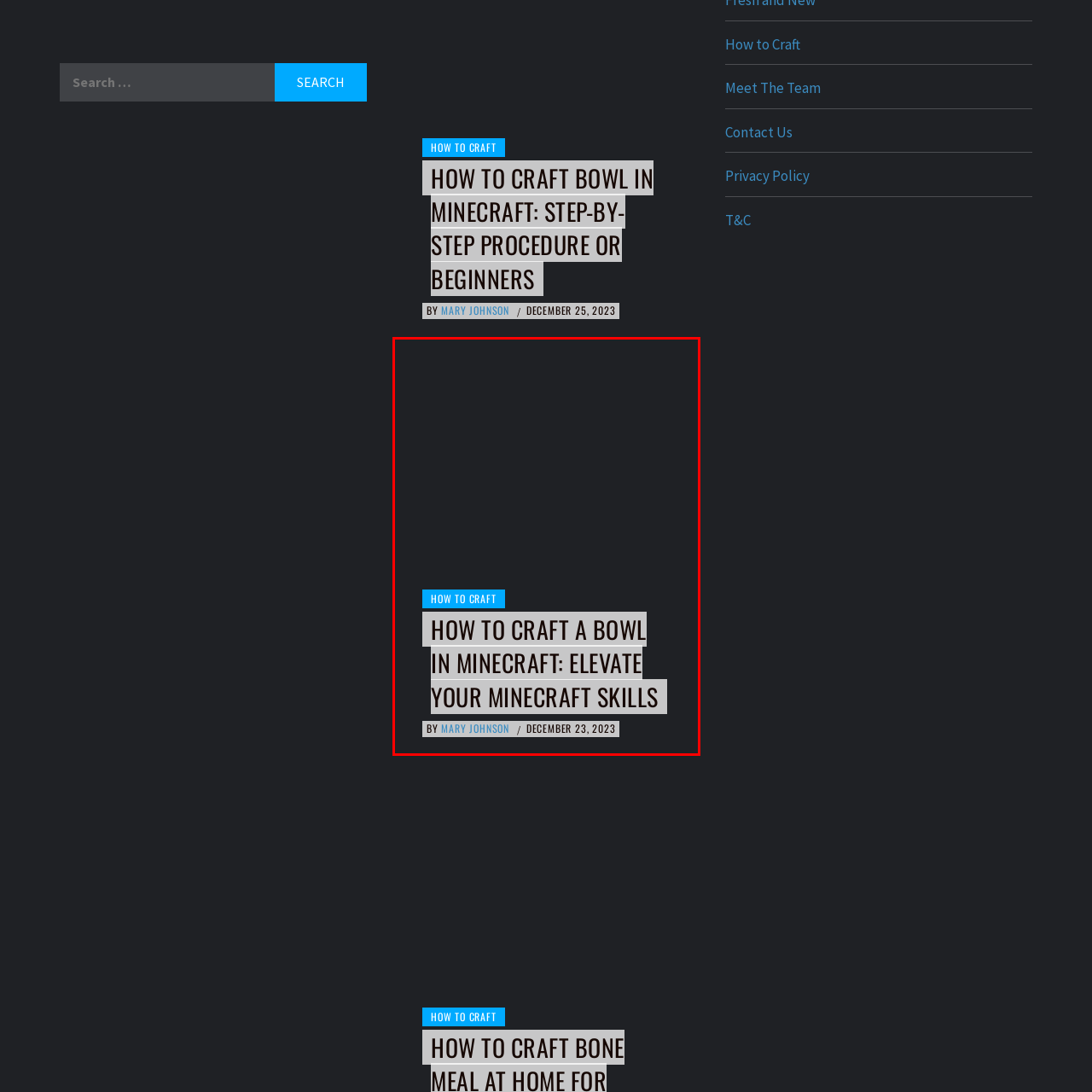Please look at the highlighted area within the red border and provide the answer to this question using just one word or phrase: 
When was the article published?

DECEMBER 23, 2023